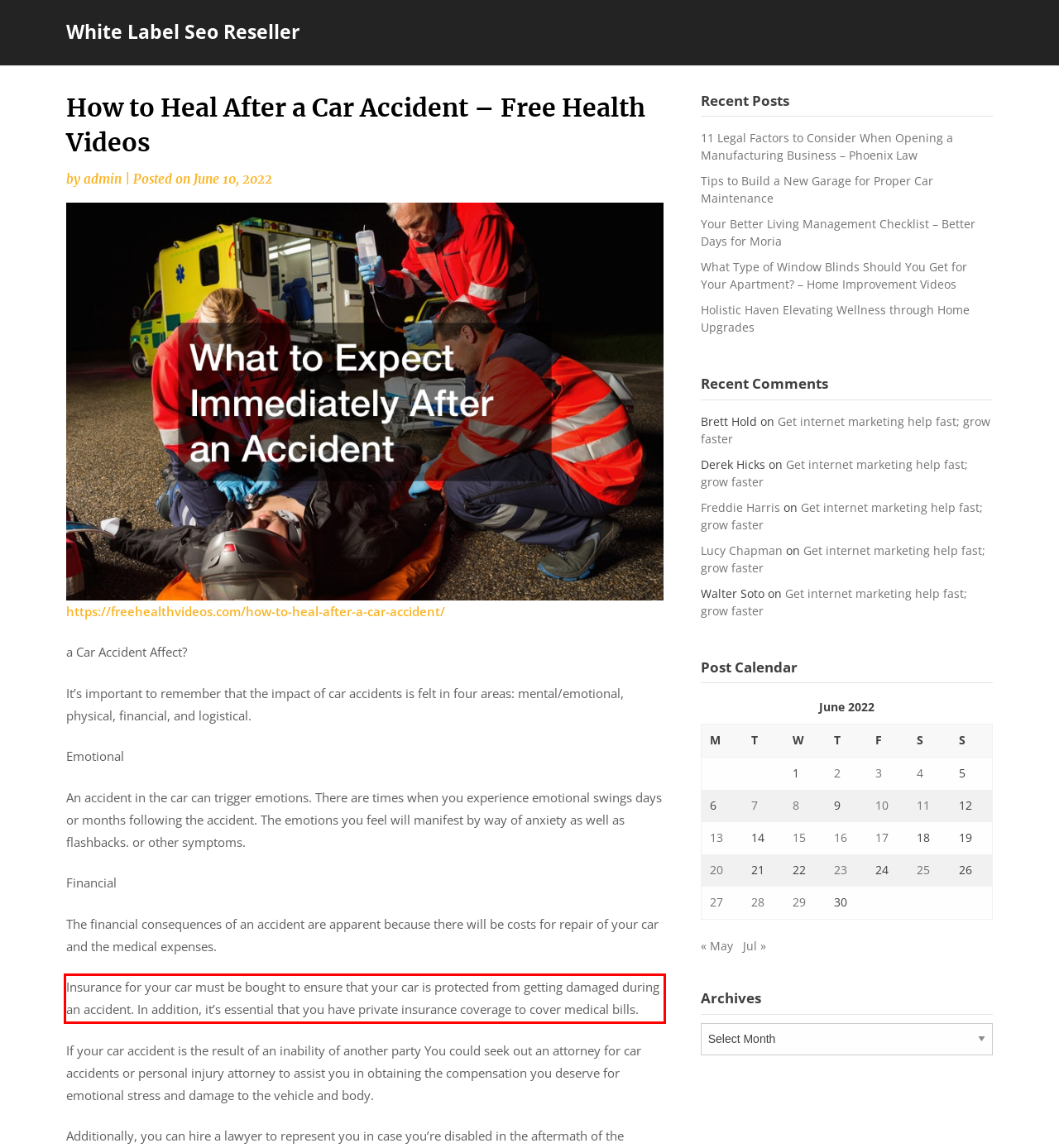In the screenshot of the webpage, find the red bounding box and perform OCR to obtain the text content restricted within this red bounding box.

Insurance for your car must be bought to ensure that your car is protected from getting damaged during an accident. In addition, it’s essential that you have private insurance coverage to cover medical bills.